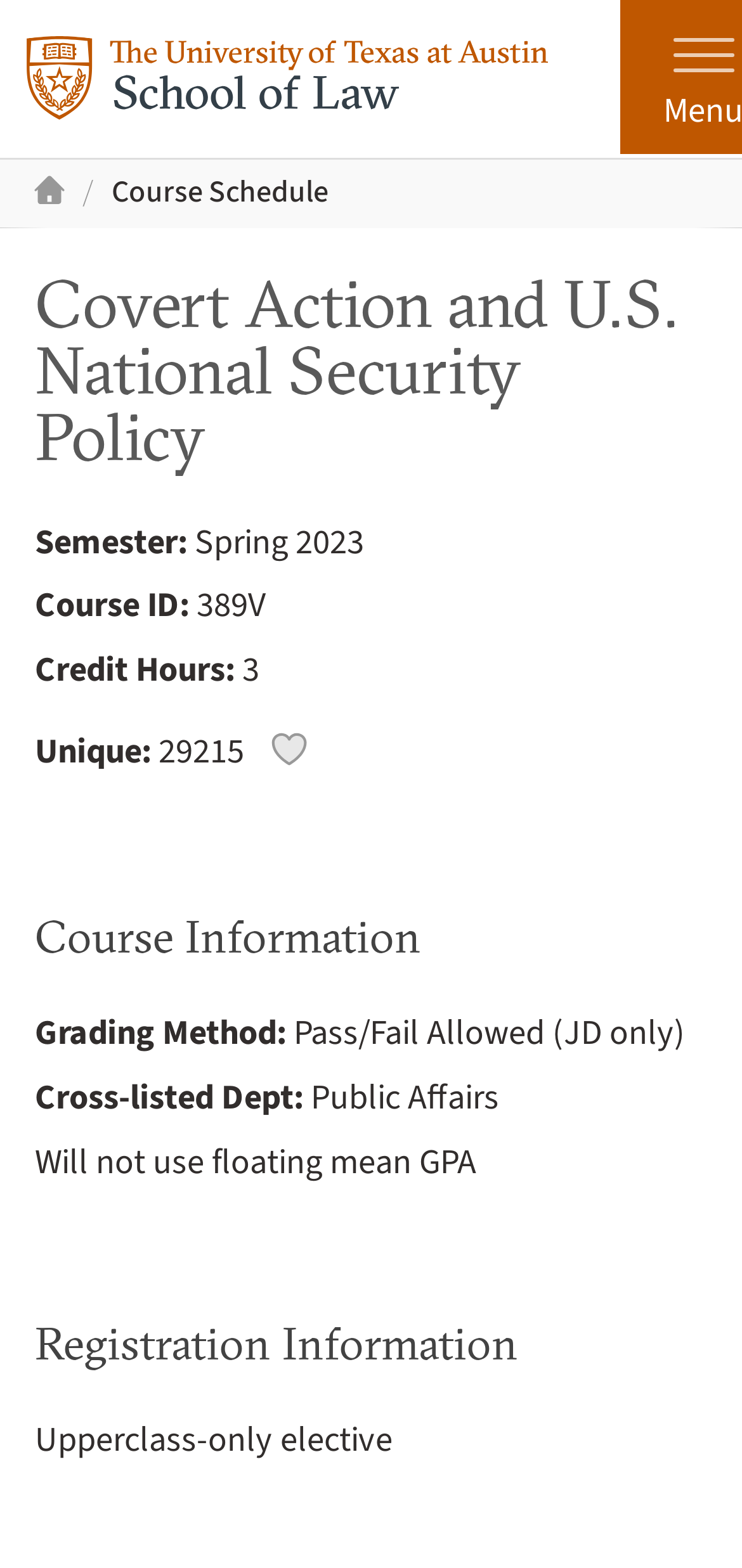Provide a short, one-word or phrase answer to the question below:
Is this course open to underclassmen?

No